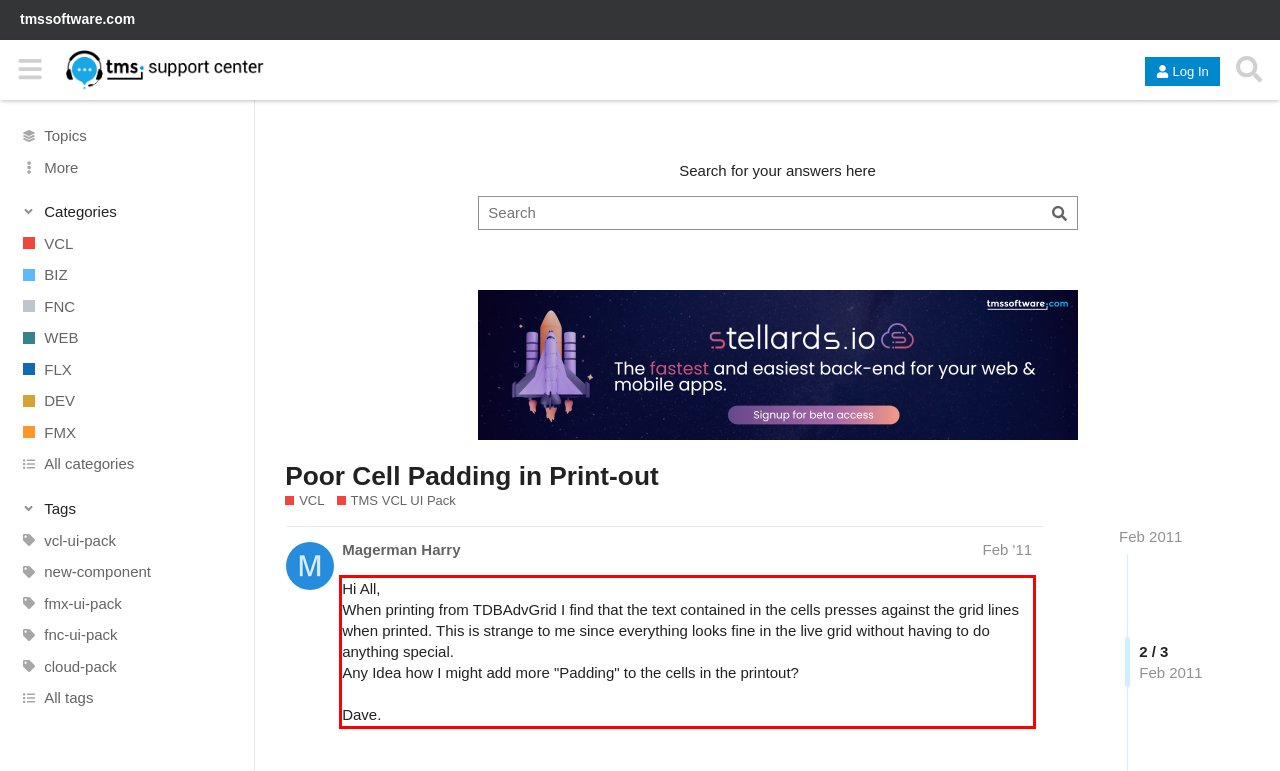Please examine the webpage screenshot and extract the text within the red bounding box using OCR.

Hi All, When printing from TDBAdvGrid I find that the text contained in the cells presses against the grid lines when printed. This is strange to me since everything looks fine in the live grid without having to do anything special. Any Idea how I might add more "Padding" to the cells in the printout? Dave.